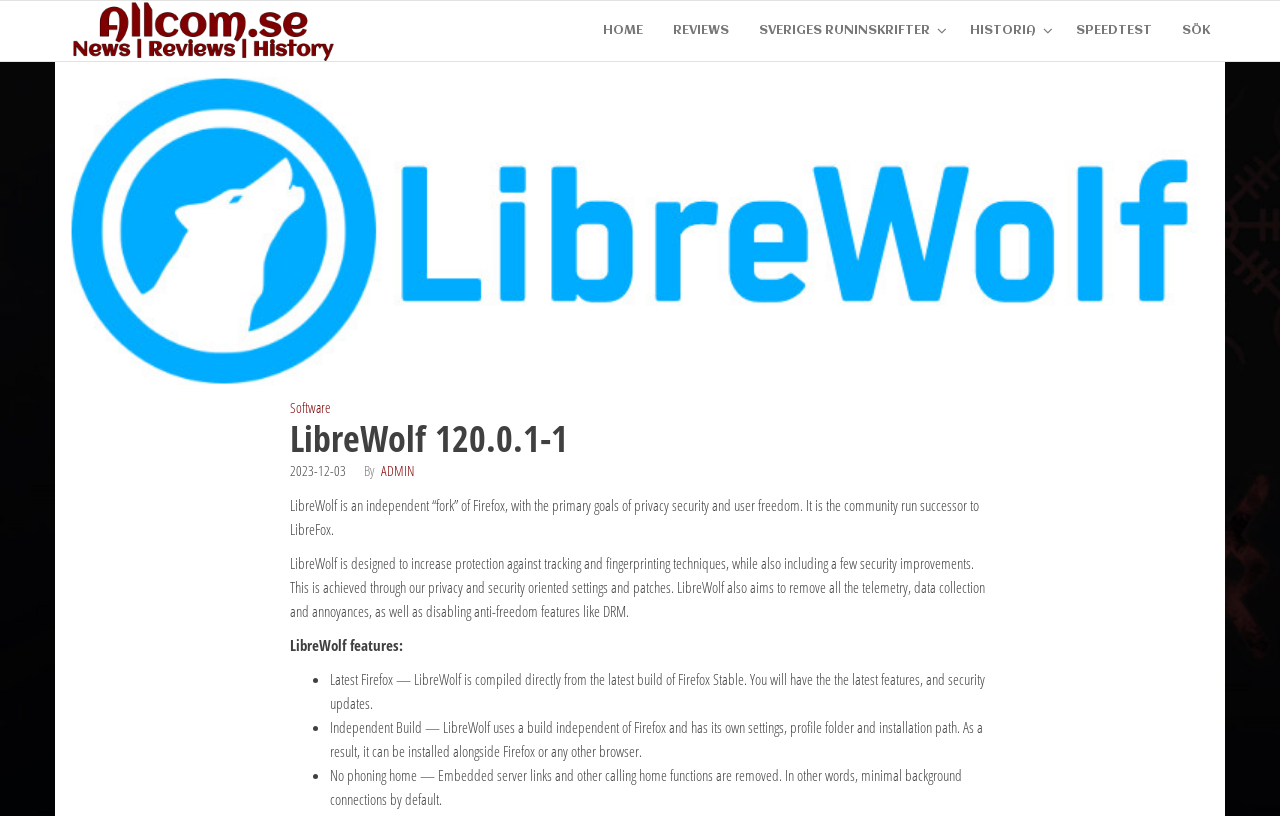Give the bounding box coordinates for this UI element: "Sveriges Runinskrifter". The coordinates should be four float numbers between 0 and 1, arranged as [left, top, right, bottom].

[0.581, 0.001, 0.746, 0.075]